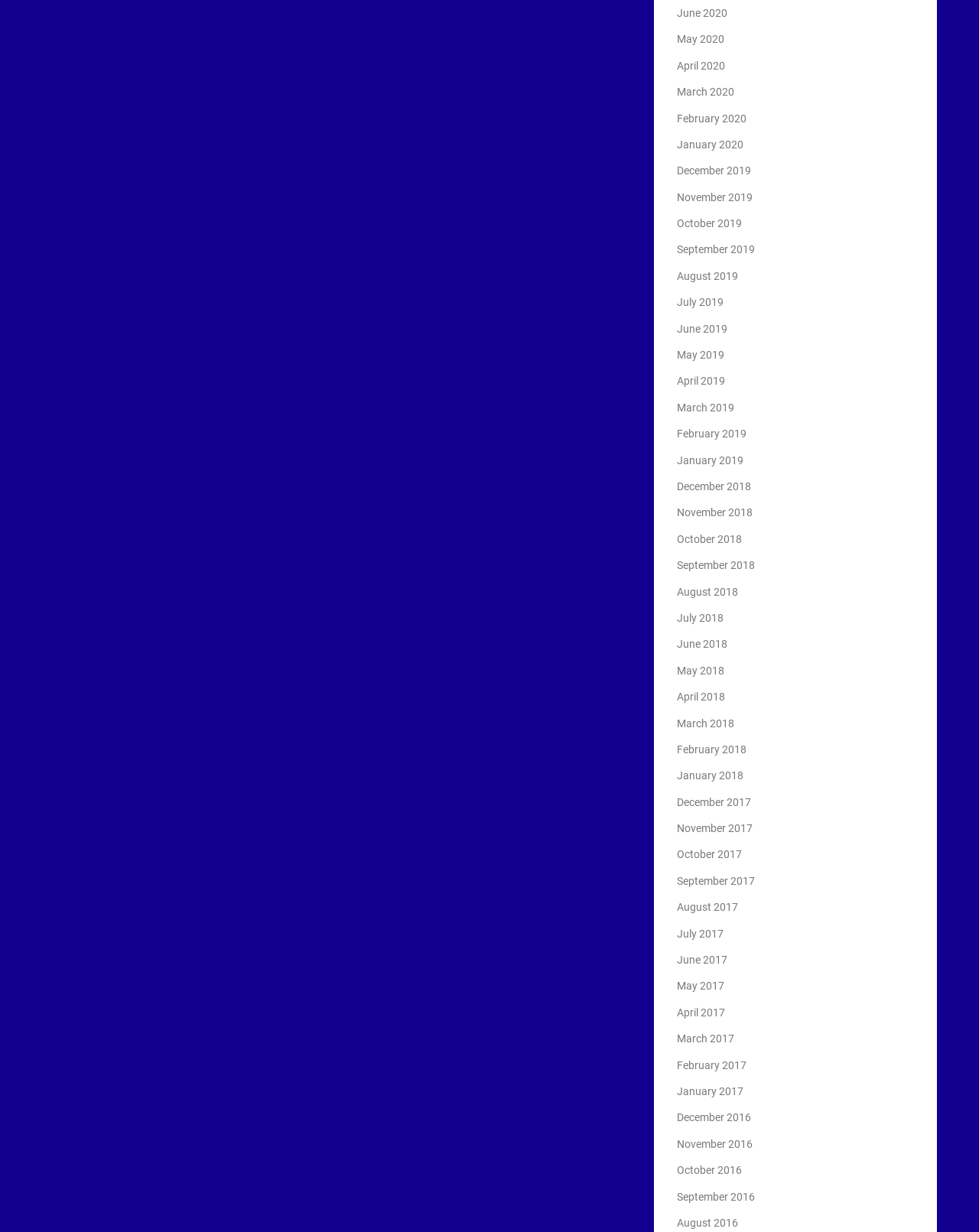Specify the bounding box coordinates of the element's area that should be clicked to execute the given instruction: "view September 2016". The coordinates should be four float numbers between 0 and 1, i.e., [left, top, right, bottom].

[0.691, 0.966, 0.771, 0.976]